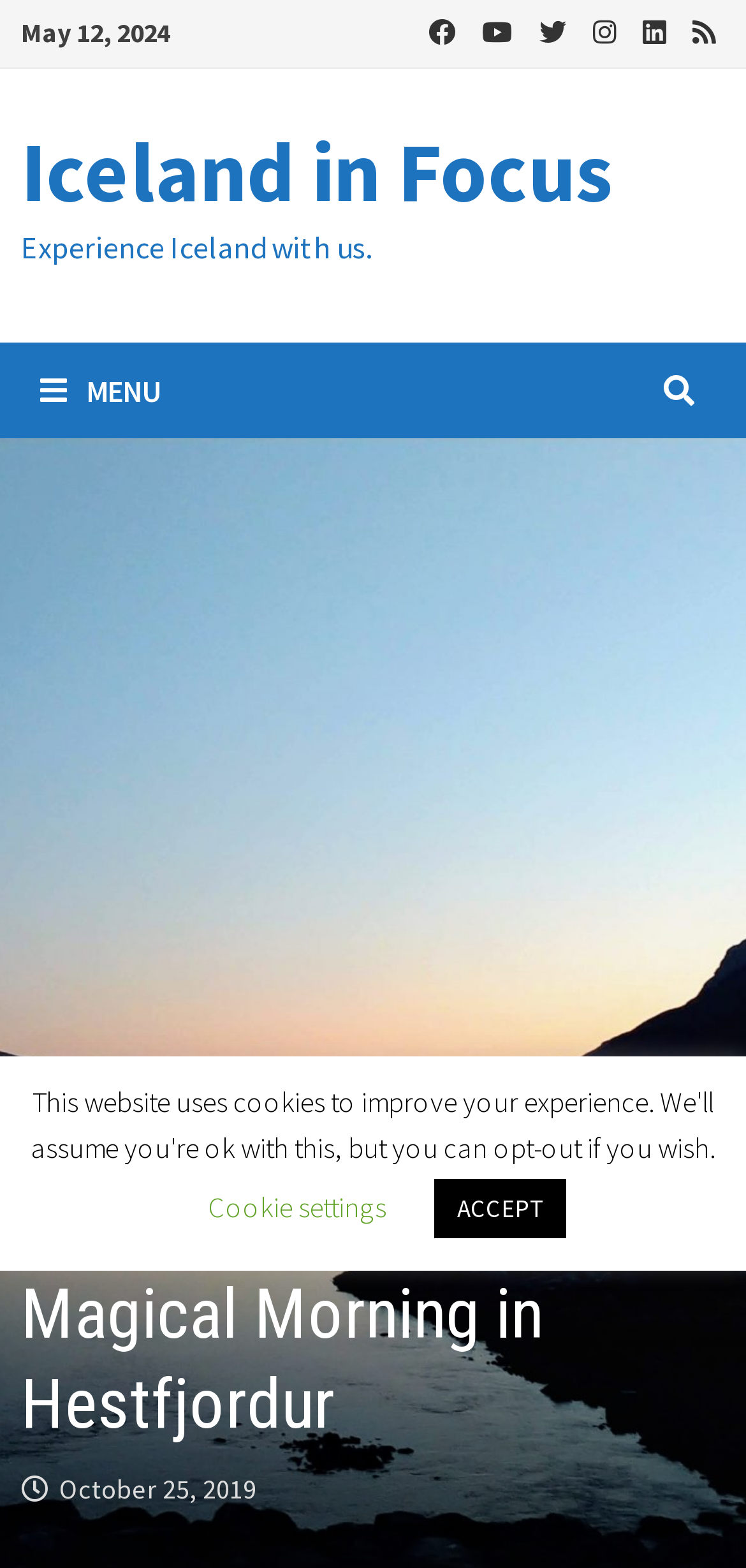Locate the bounding box coordinates of the clickable area needed to fulfill the instruction: "Go to the Iceland in Focus homepage".

[0.029, 0.076, 0.823, 0.143]